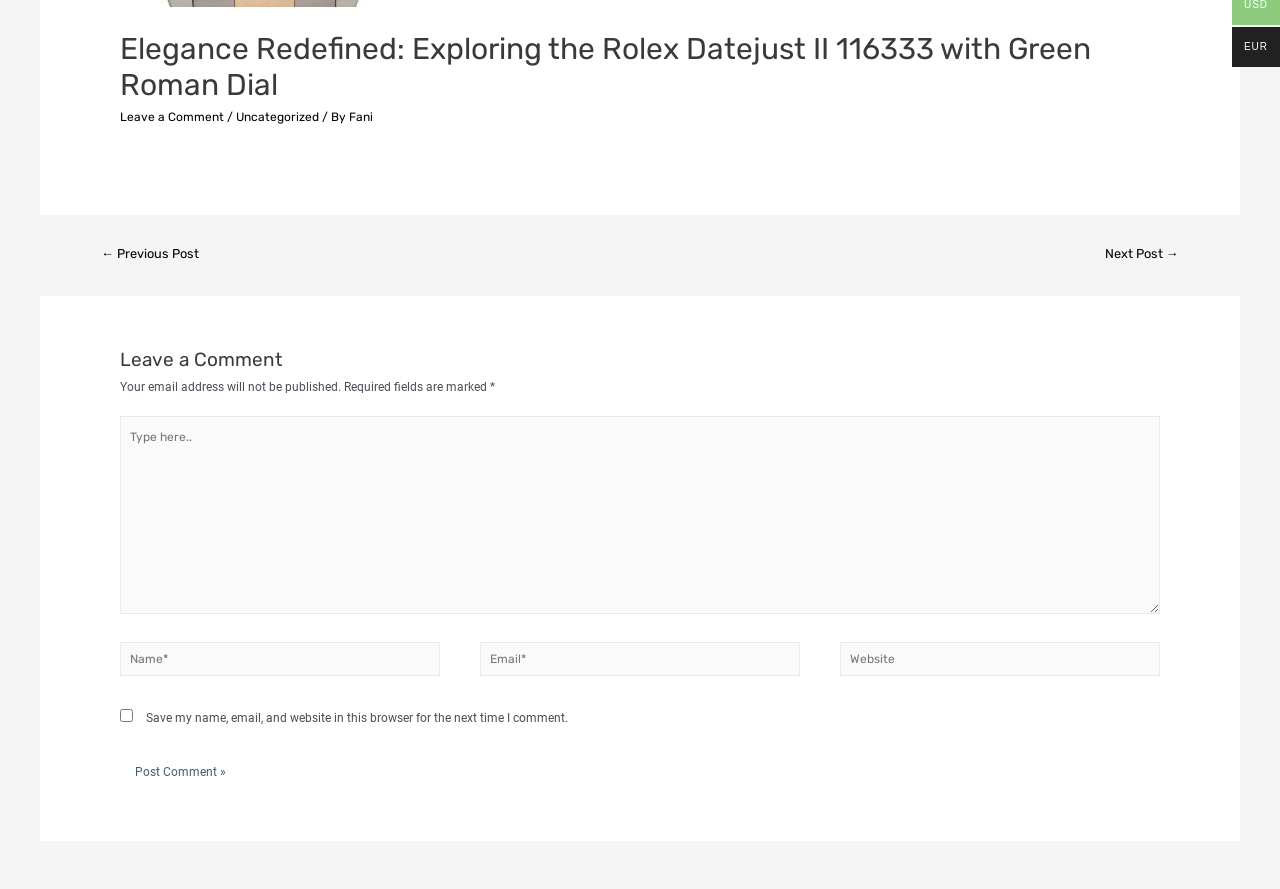Given the element description "Uncategorized", identify the bounding box of the corresponding UI element.

[0.184, 0.124, 0.249, 0.14]